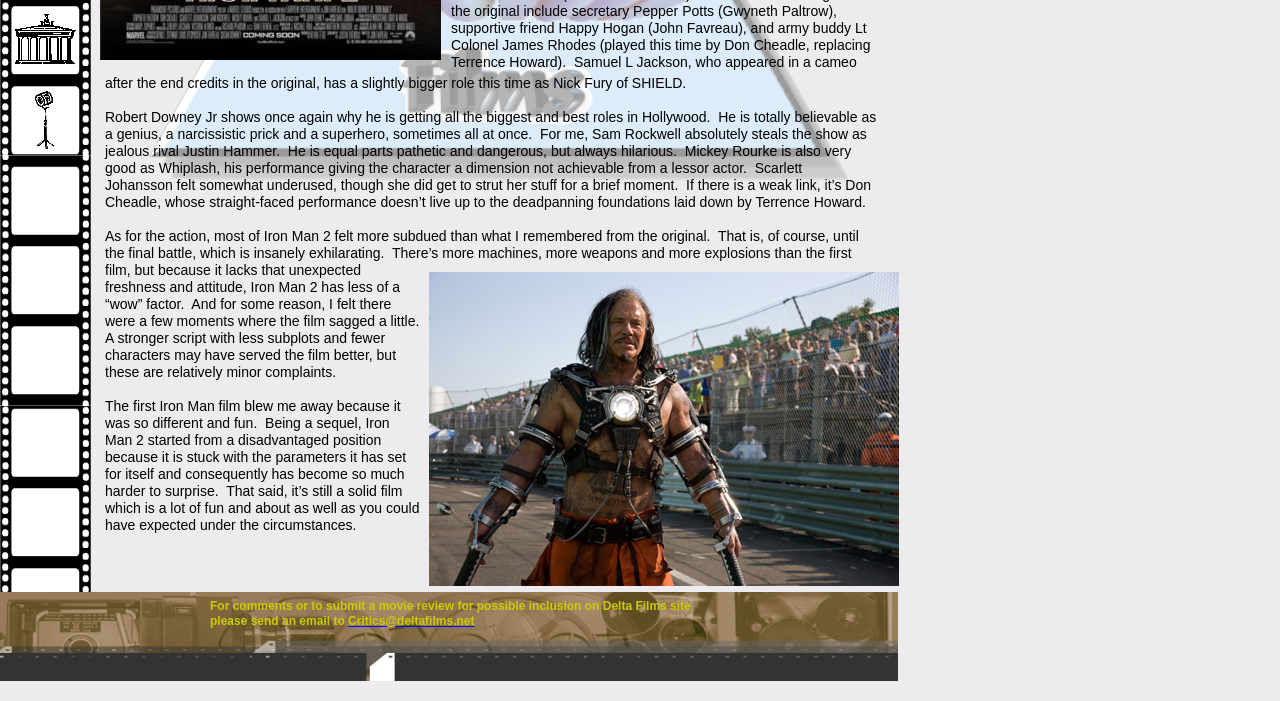Find the bounding box coordinates corresponding to the UI element with the description: "alt="HALL OF FAME"". The coordinates should be formatted as [left, top, right, bottom], with values as floats between 0 and 1.

[0.01, 0.08, 0.061, 0.103]